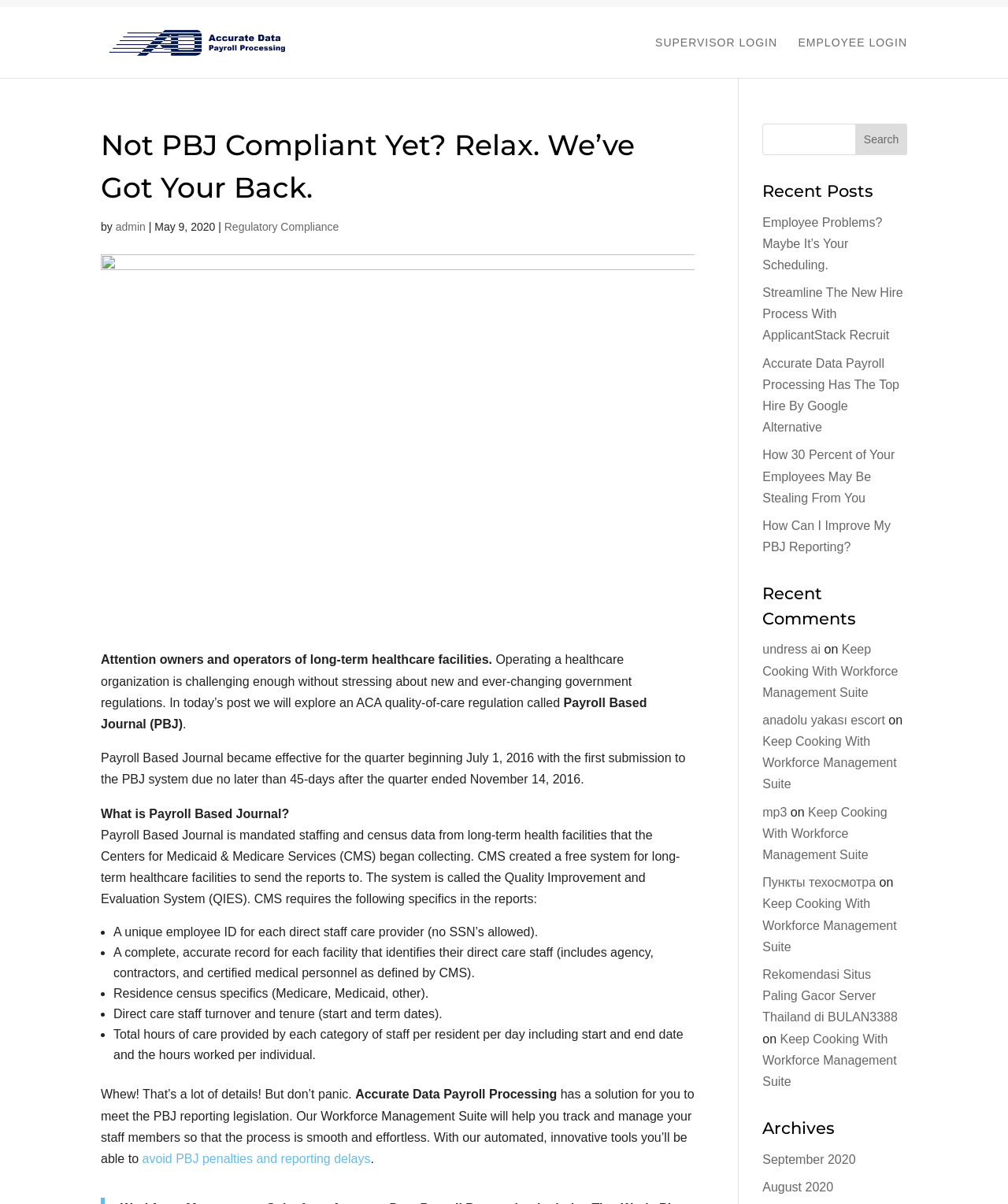Locate the bounding box coordinates of the element to click to perform the following action: 'go to Accurate Data Payroll website'. The coordinates should be given as four float values between 0 and 1, in the form of [left, top, right, bottom].

[0.103, 0.029, 0.281, 0.04]